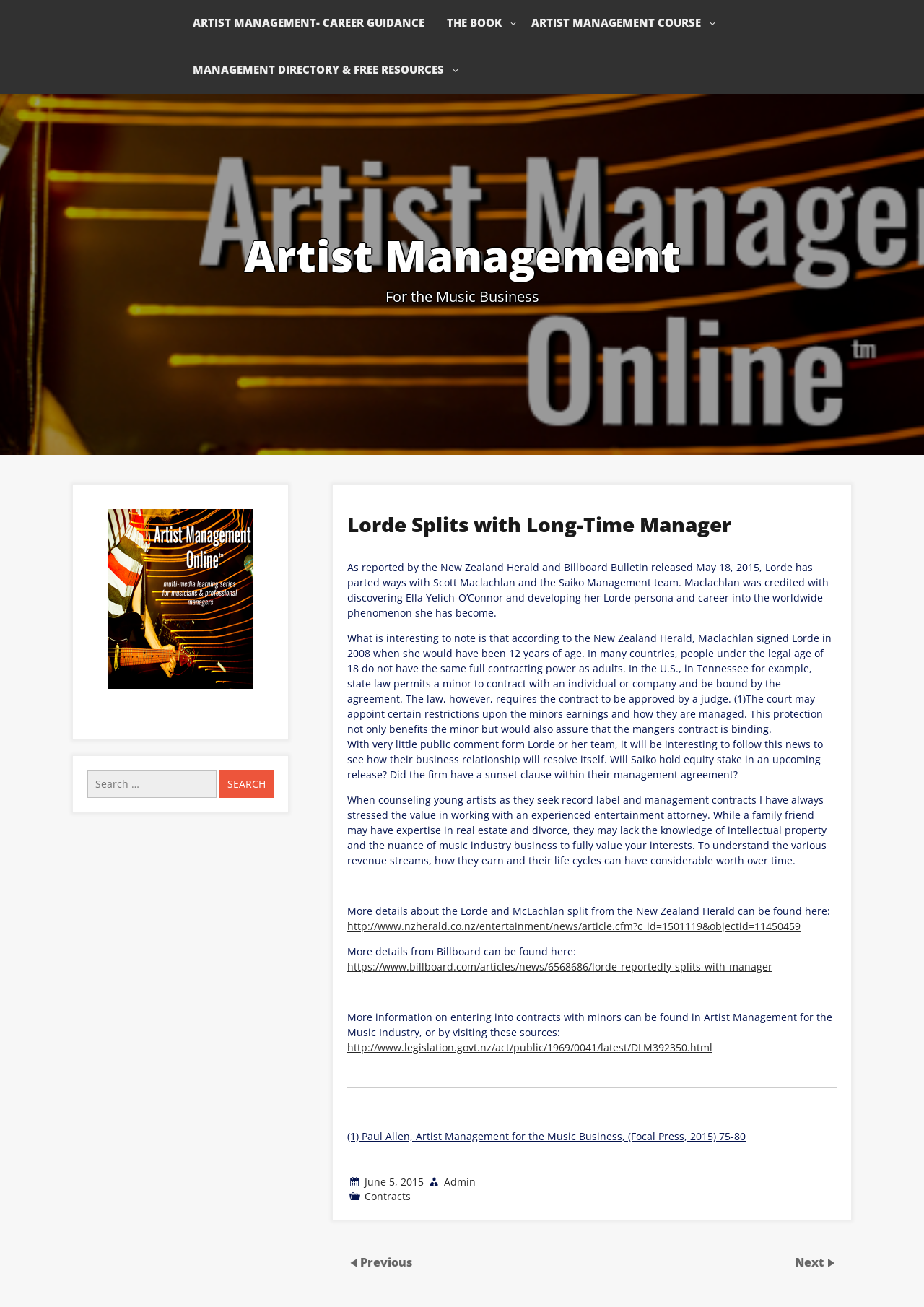What is the role of an entertainment attorney in music industry contracts?
Based on the image, provide your answer in one word or phrase.

To value the artist's interests